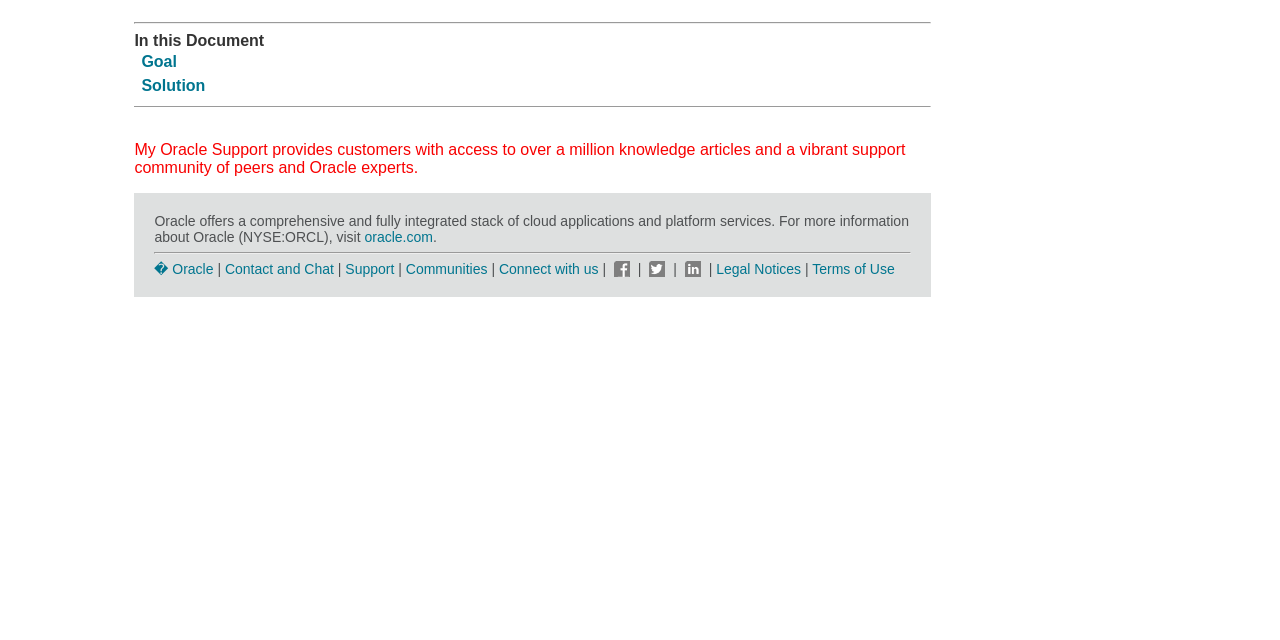Using the provided element description: "Street Art Exhibitions & Galleries", identify the bounding box coordinates. The coordinates should be four floats between 0 and 1 in the order [left, top, right, bottom].

None